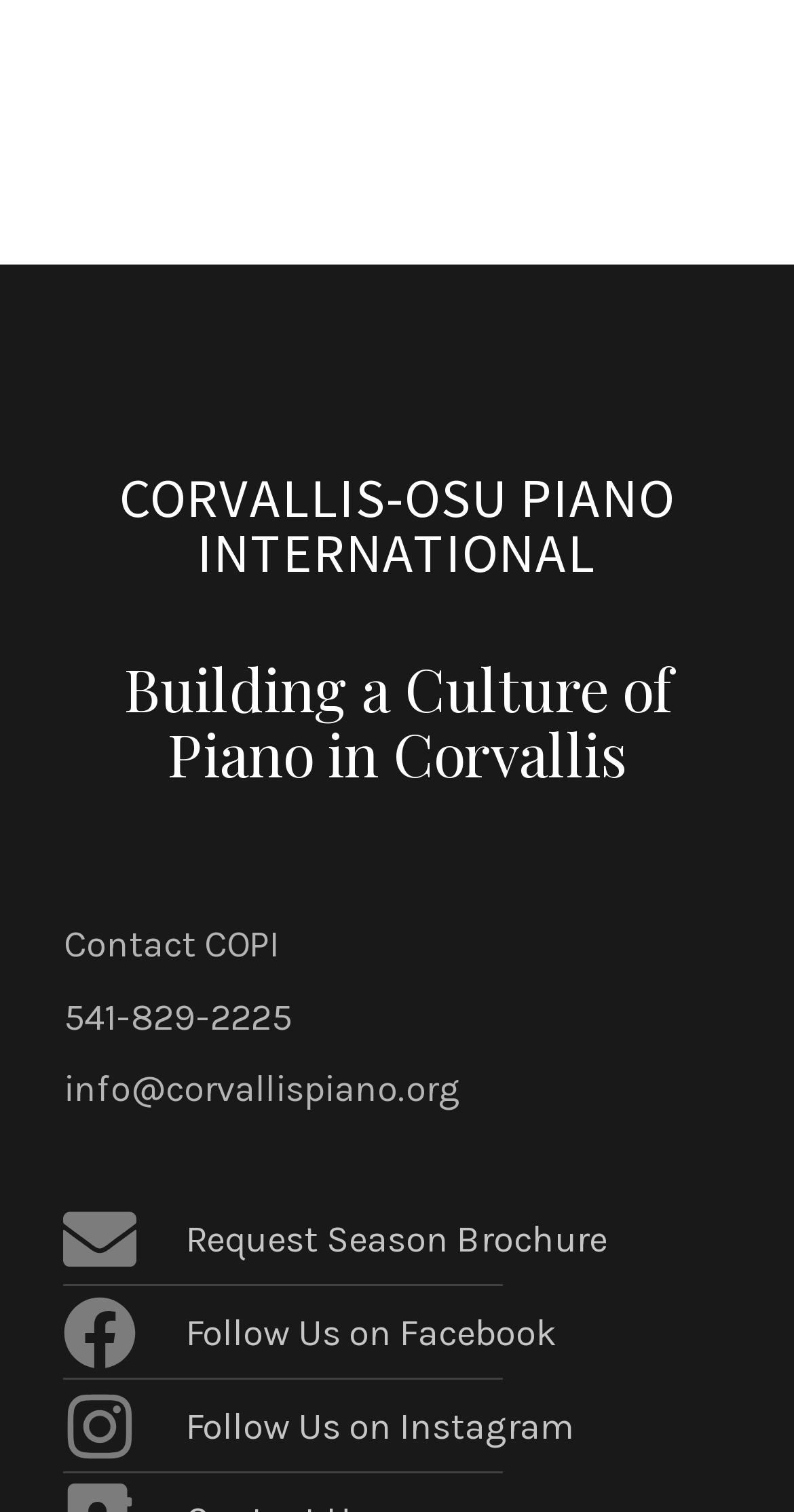What is the purpose of the organization?
From the details in the image, provide a complete and detailed answer to the question.

The purpose of the organization can be inferred from the heading element with the text 'Building a Culture of Piano in Corvallis', which suggests that the organization is dedicated to promoting piano culture in Corvallis.